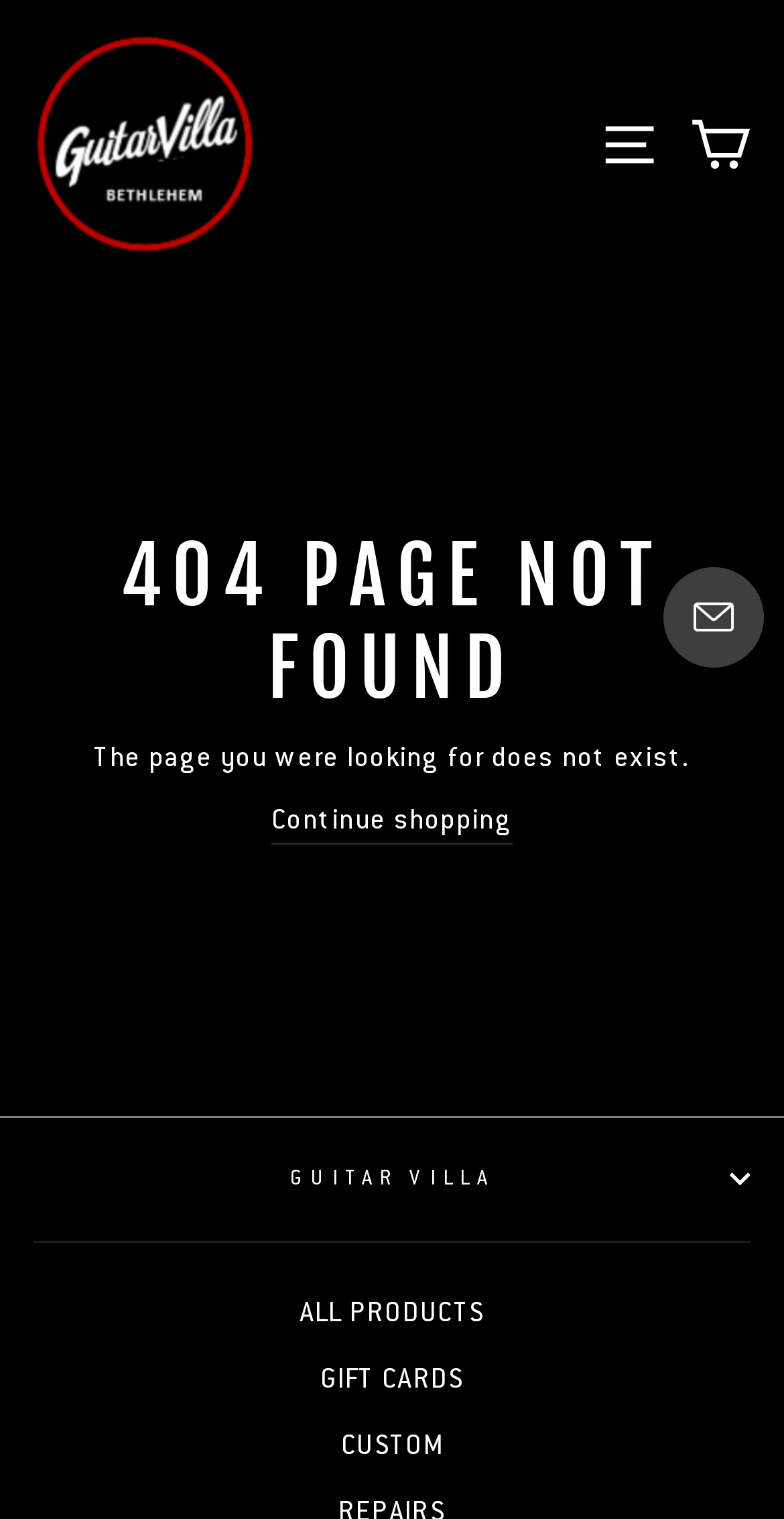Locate the bounding box coordinates of the element that needs to be clicked to carry out the instruction: "Open the site navigation". The coordinates should be given as four float numbers ranging from 0 to 1, i.e., [left, top, right, bottom].

[0.745, 0.066, 0.861, 0.125]